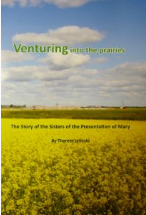What color is the title font?
Provide a detailed answer to the question, using the image to inform your response.

The title 'Venturing into the Prairies' is displayed in a bold, green font at the top of the cover, which indicates the color of the title font is green.